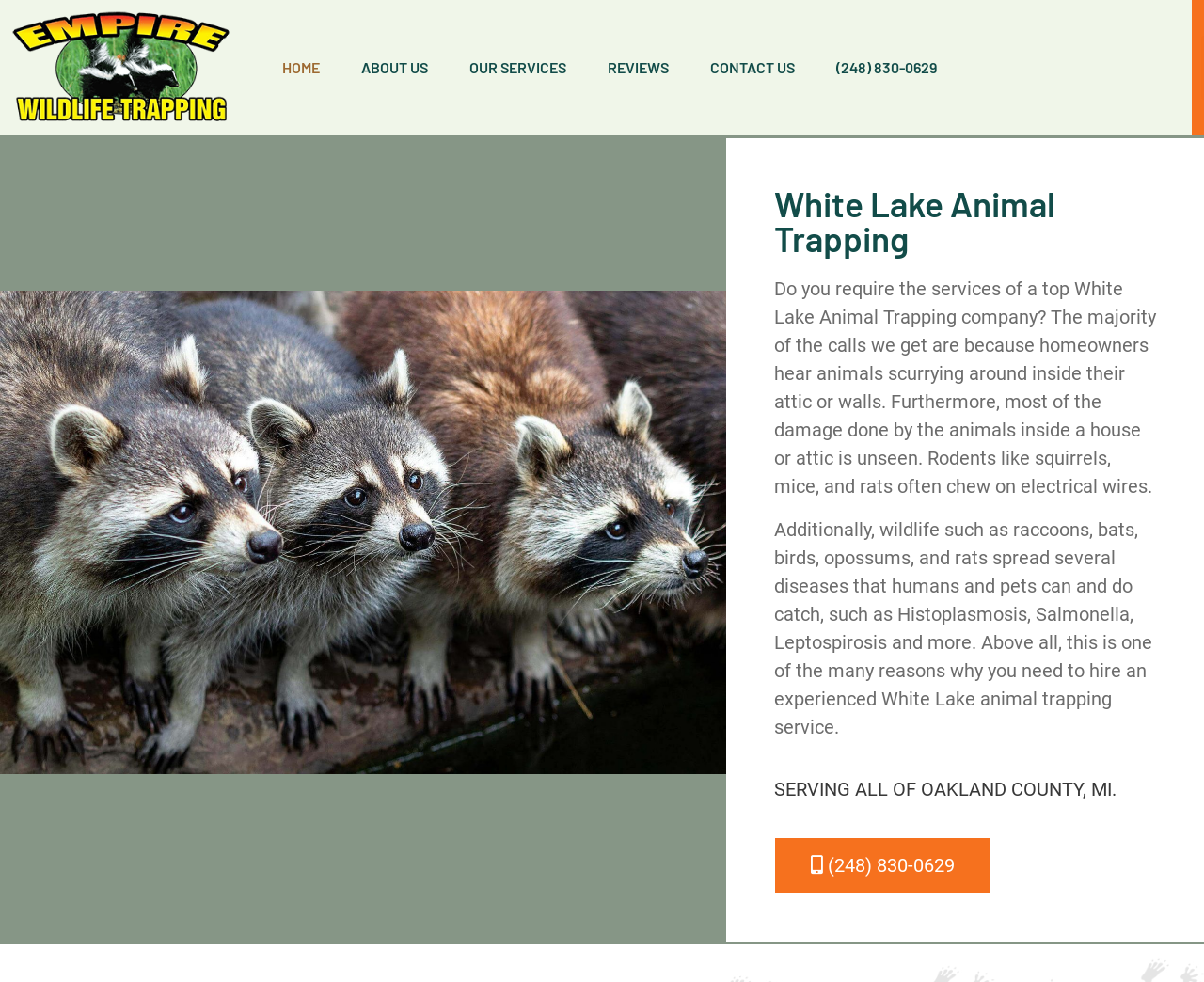What kind of damage can animals cause in a house?
Kindly offer a detailed explanation using the data available in the image.

According to the static text element on the webpage, animals like rodents can cause unseen damage and chew on electrical wires inside a house or attic. This information is provided to educate customers about the potential risks of having animals in their homes.